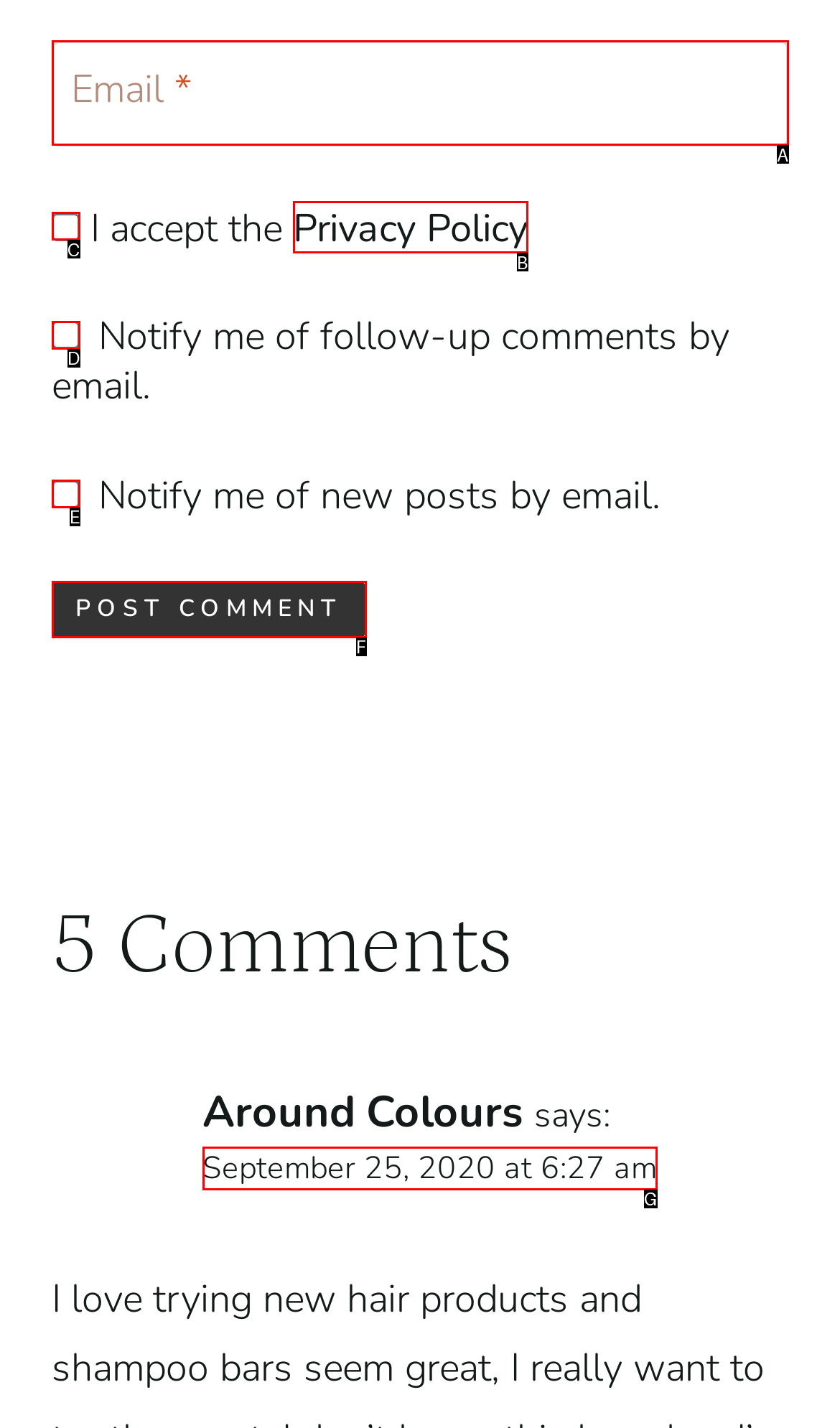Determine the option that best fits the description: T Mehedi
Reply with the letter of the correct option directly.

None